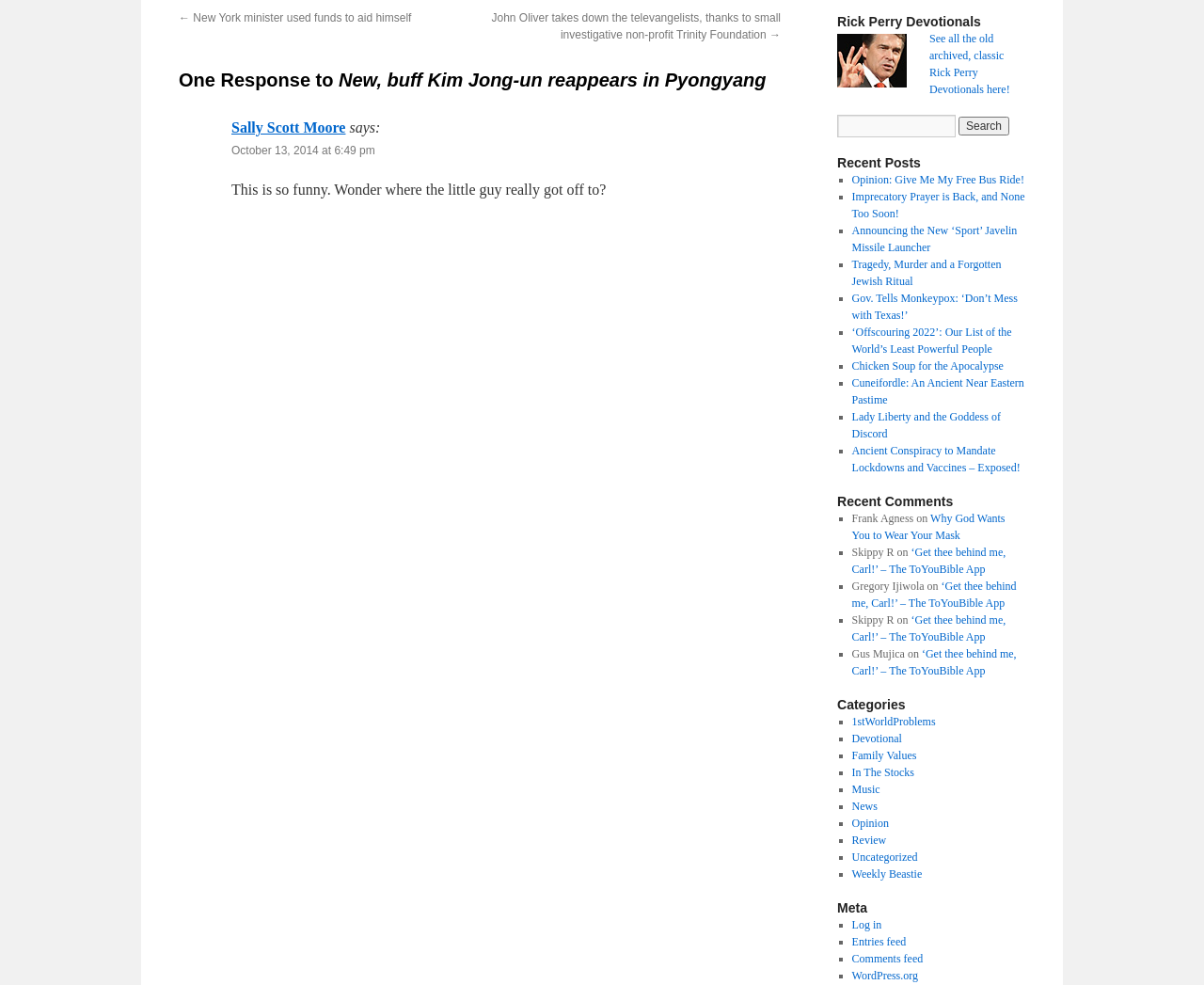Answer this question using a single word or a brief phrase:
What is the purpose of the search box?

To search the website